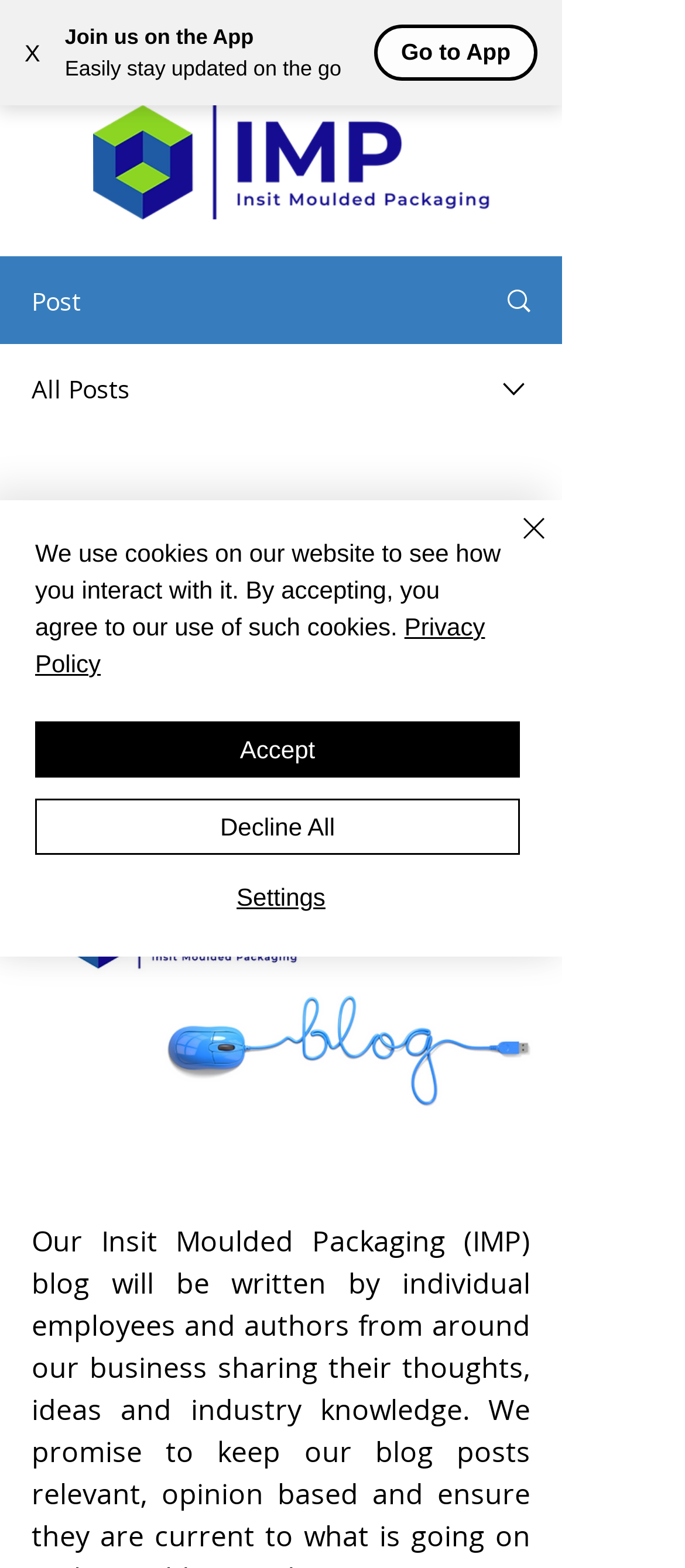Give a one-word or one-phrase response to the question:
What is the date of the latest blog post?

Sep 3, 2021